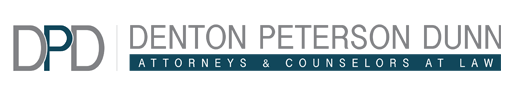What colors are used in the law firm's logo? Please answer the question using a single word or phrase based on the image.

Gray and deep blue